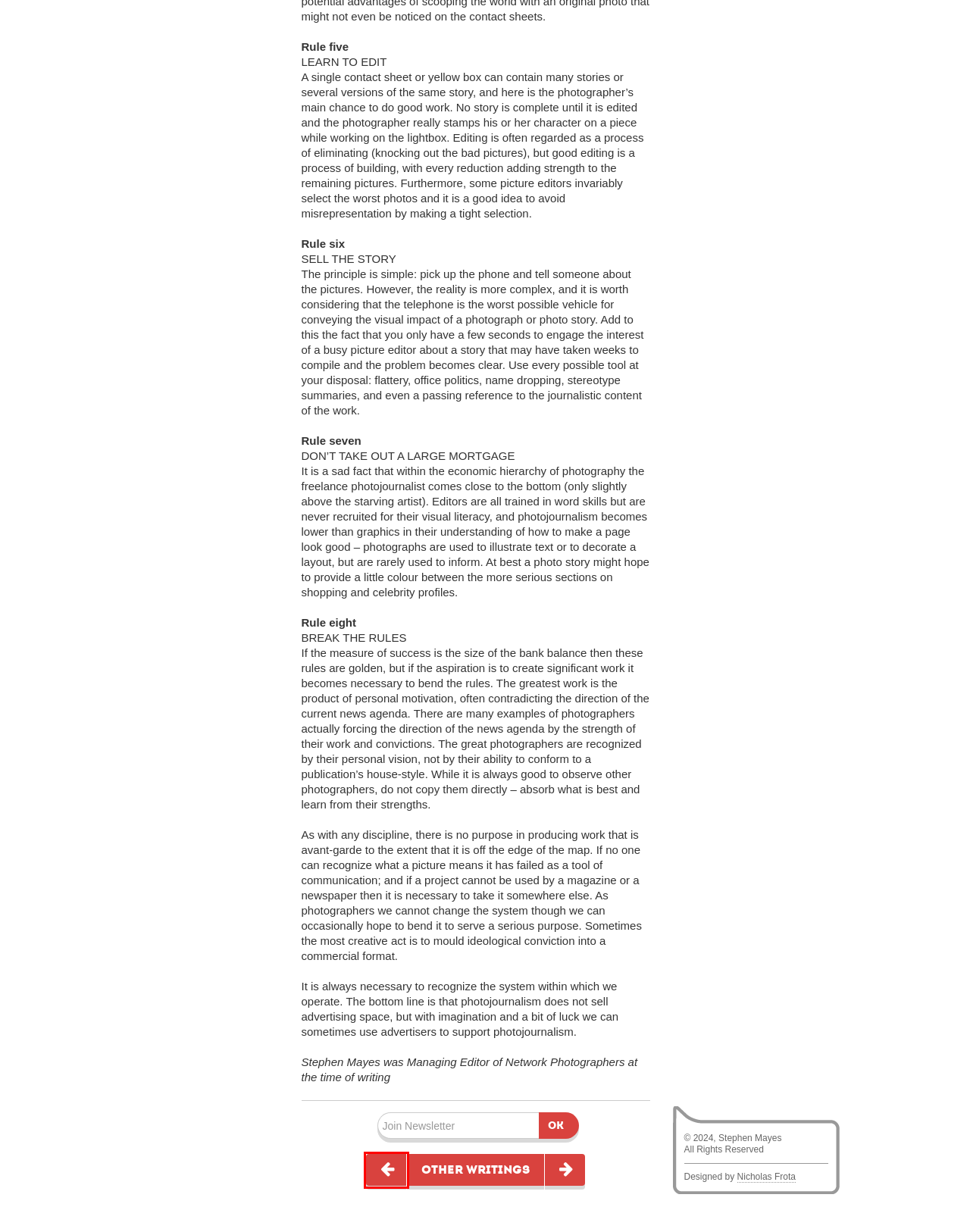You are given a screenshot of a webpage with a red bounding box around an element. Choose the most fitting webpage description for the page that appears after clicking the element within the red bounding box. Here are the candidates:
A. Tag Archive for "Politics" - Stephen Mayes
B. Warsaw 1947 – Jindrich Marco - Stephen Mayes
C. Tag Archive for "Photography" - Stephen Mayes
D. Tag Archive for "Memory" - Stephen Mayes
E. Photographing The Invisible – HIV & AIDS - Stephen Mayes
F. Tag Archive for "Review" - Stephen Mayes
G. Tag Archive for "New photography" - Stephen Mayes
H. Tag Archive for "History" - Stephen Mayes

B